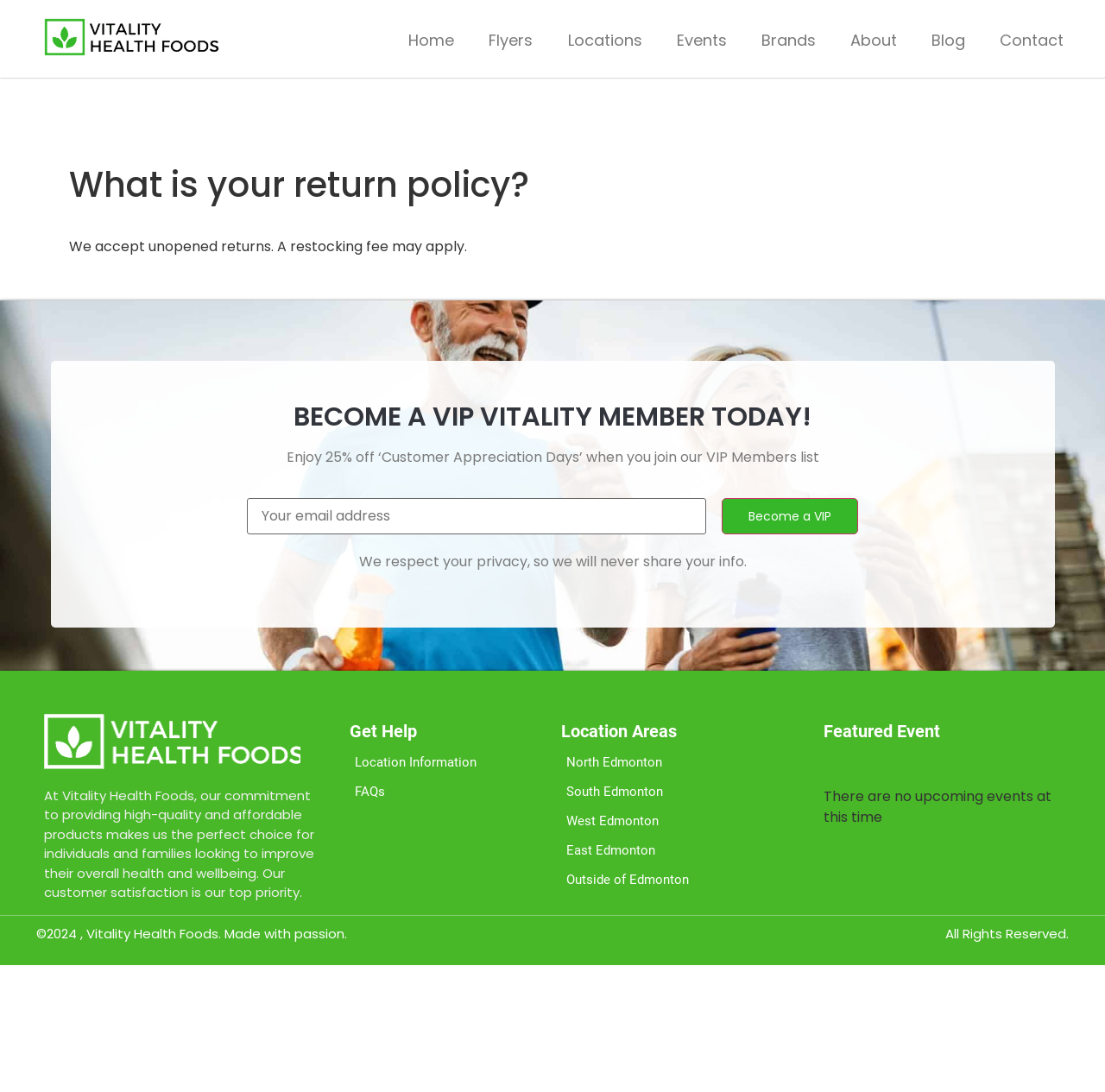Identify the bounding box coordinates of the clickable region necessary to fulfill the following instruction: "Click the 'Home' link". The bounding box coordinates should be four float numbers between 0 and 1, i.e., [left, top, right, bottom].

[0.357, 0.017, 0.423, 0.057]